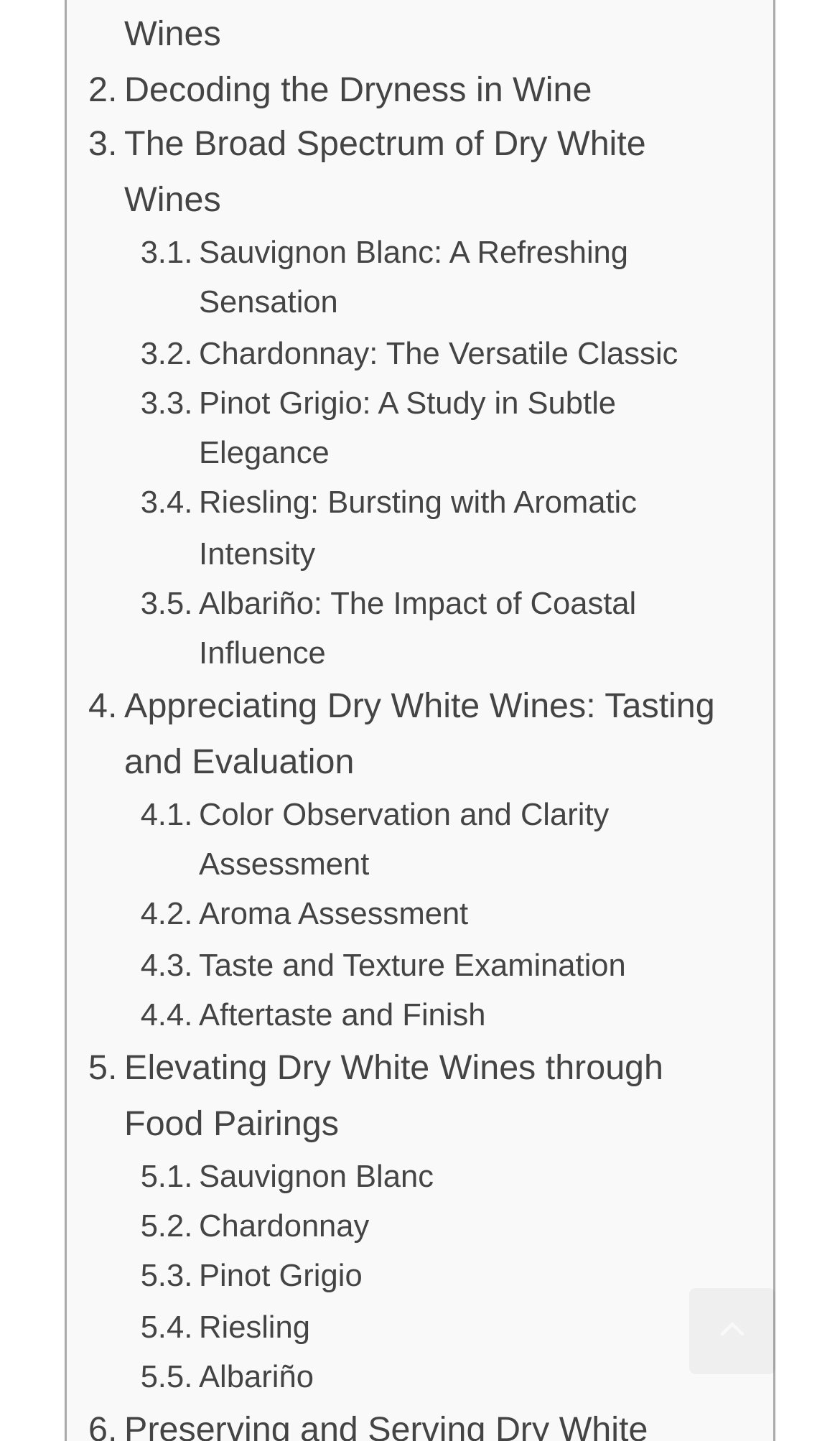Locate the bounding box coordinates of the clickable region necessary to complete the following instruction: "Scroll back to top". Provide the coordinates in the format of four float numbers between 0 and 1, i.e., [left, top, right, bottom].

[0.821, 0.894, 0.923, 0.954]